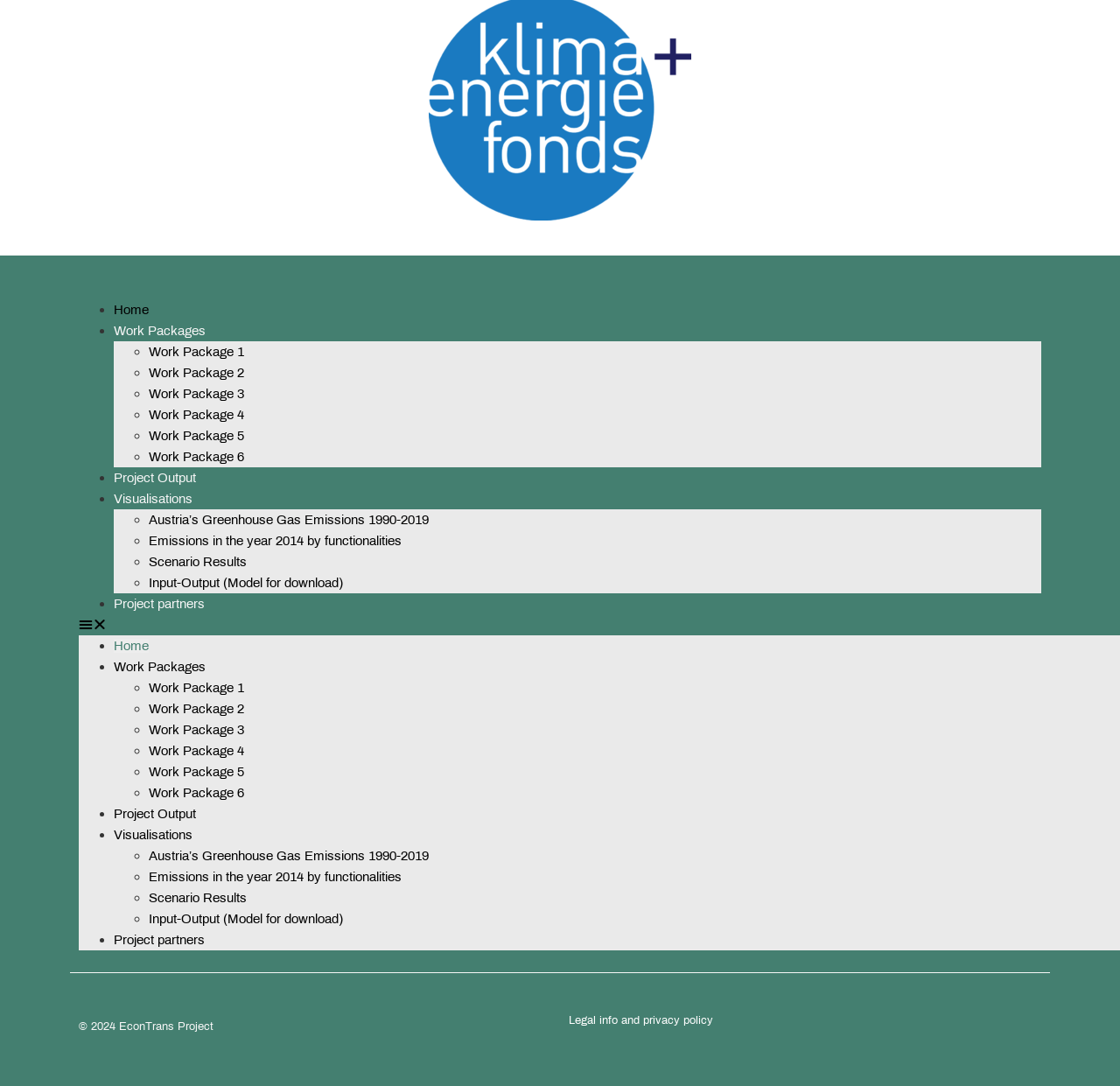Use one word or a short phrase to answer the question provided: 
What is the last menu item?

Project partners